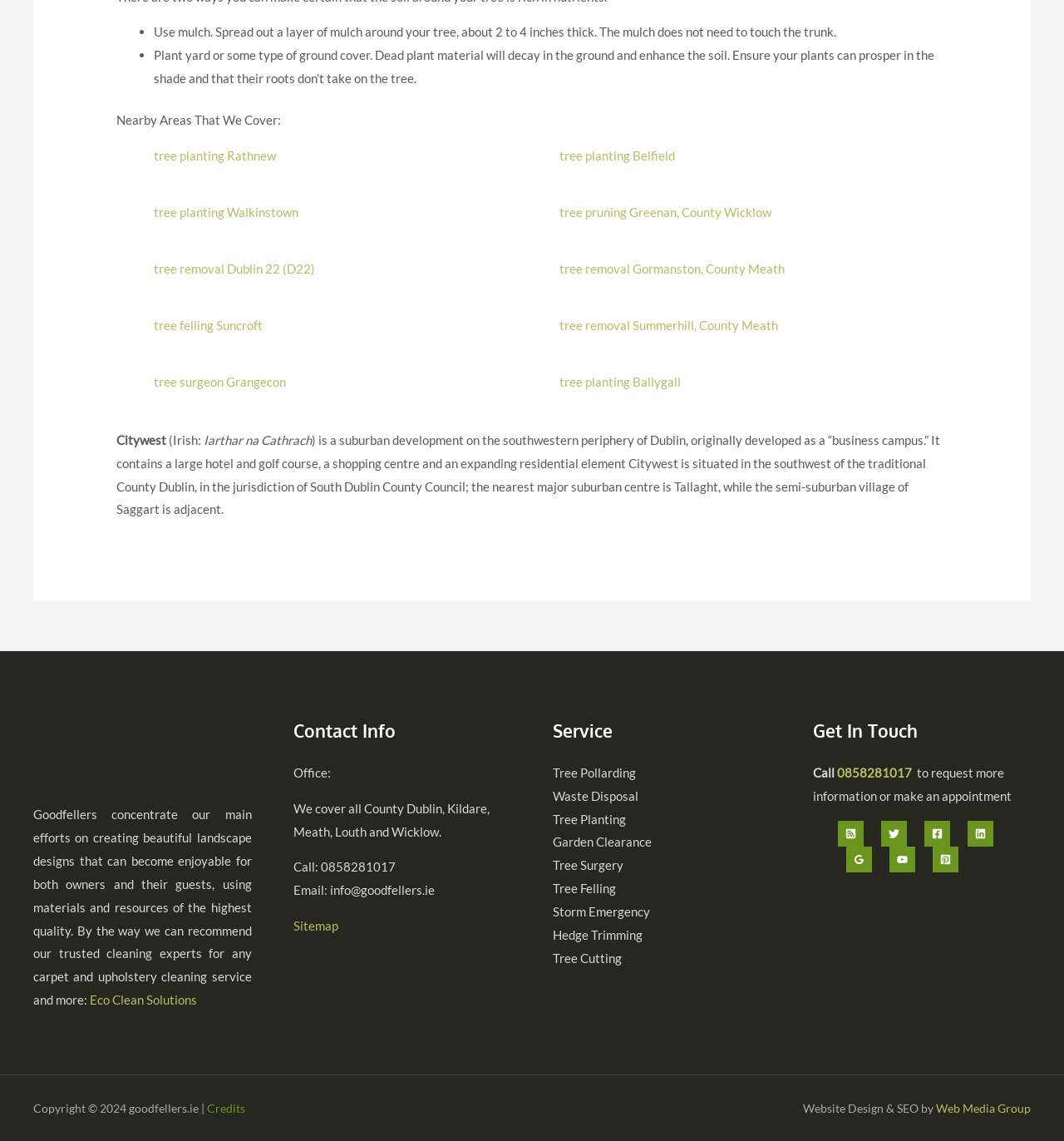Please specify the coordinates of the bounding box for the element that should be clicked to carry out this instruction: "Learn more about tree surgery services". The coordinates must be four float numbers between 0 and 1, formatted as [left, top, right, bottom].

[0.52, 0.752, 0.586, 0.765]